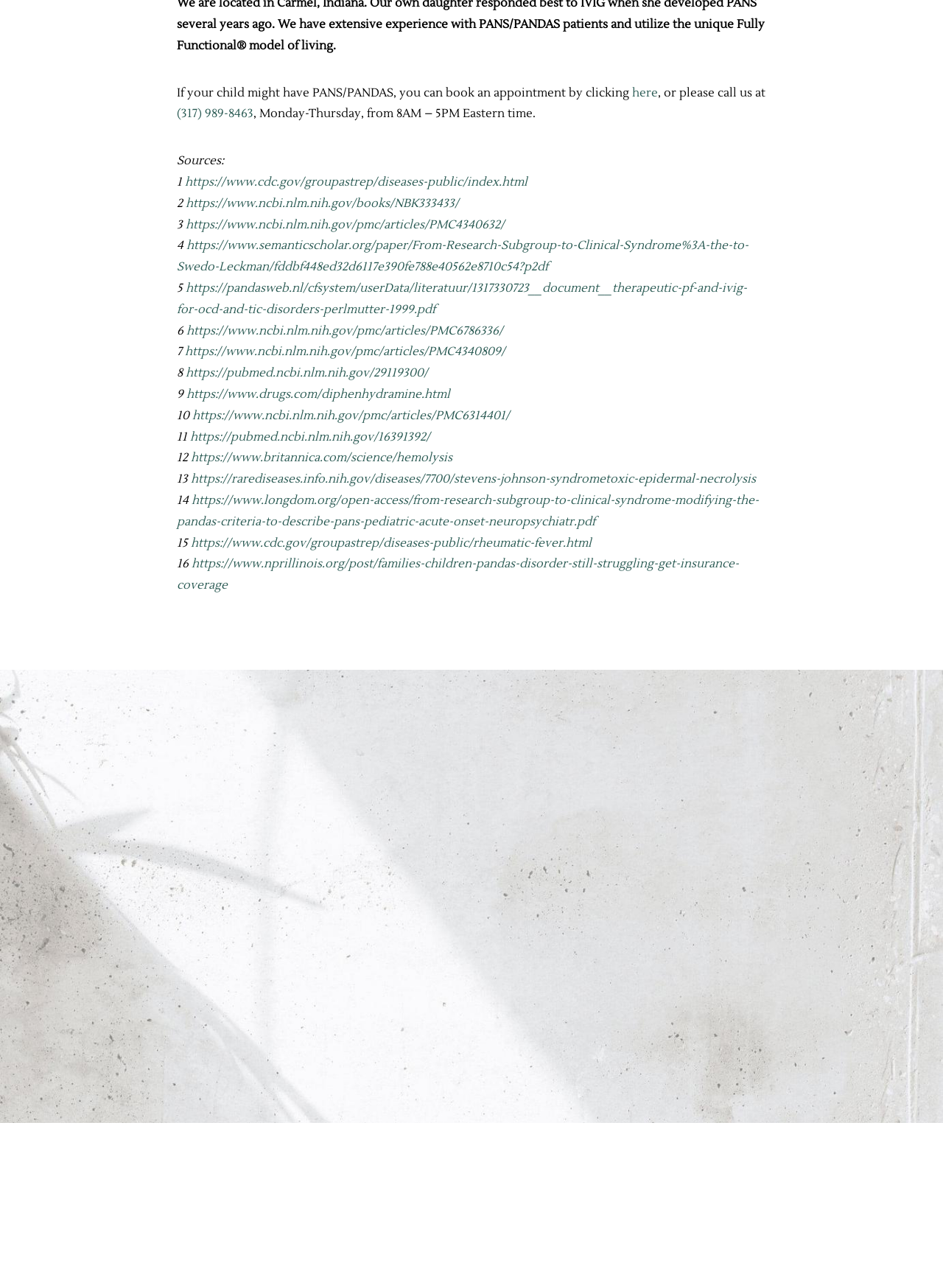Pinpoint the bounding box coordinates of the clickable area necessary to execute the following instruction: "Schedule an appointment today". The coordinates should be given as four float numbers between 0 and 1, namely [left, top, right, bottom].

[0.059, 0.651, 0.302, 0.665]